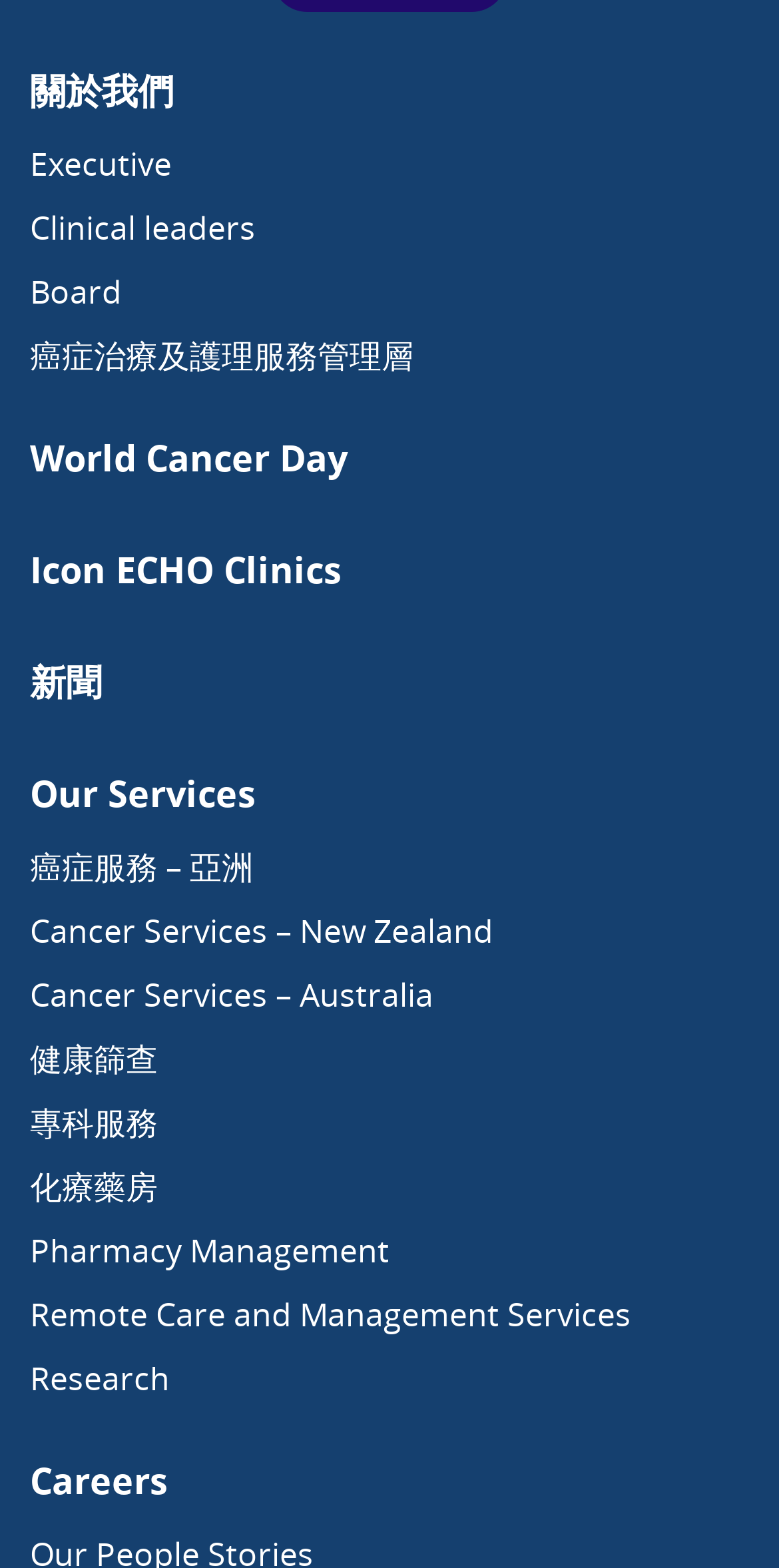Identify the coordinates of the bounding box for the element described below: "Cancer Services – Australia". Return the coordinates as four float numbers between 0 and 1: [left, top, right, bottom].

[0.038, 0.621, 0.962, 0.655]